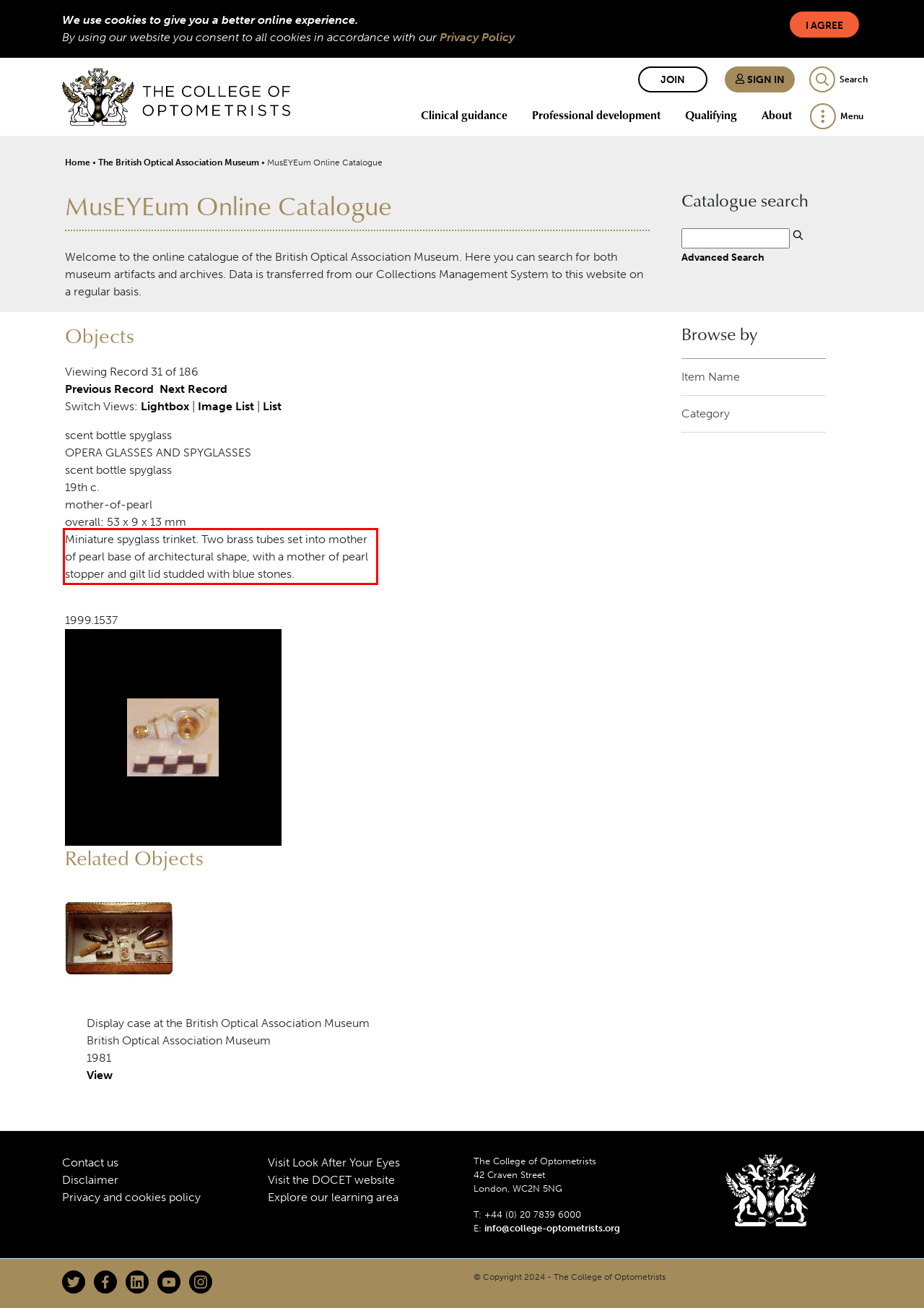Please perform OCR on the UI element surrounded by the red bounding box in the given webpage screenshot and extract its text content.

Miniature spyglass trinket. Two brass tubes set into mother of pearl base of architectural shape, with a mother of pearl stopper and gilt lid studded with blue stones.